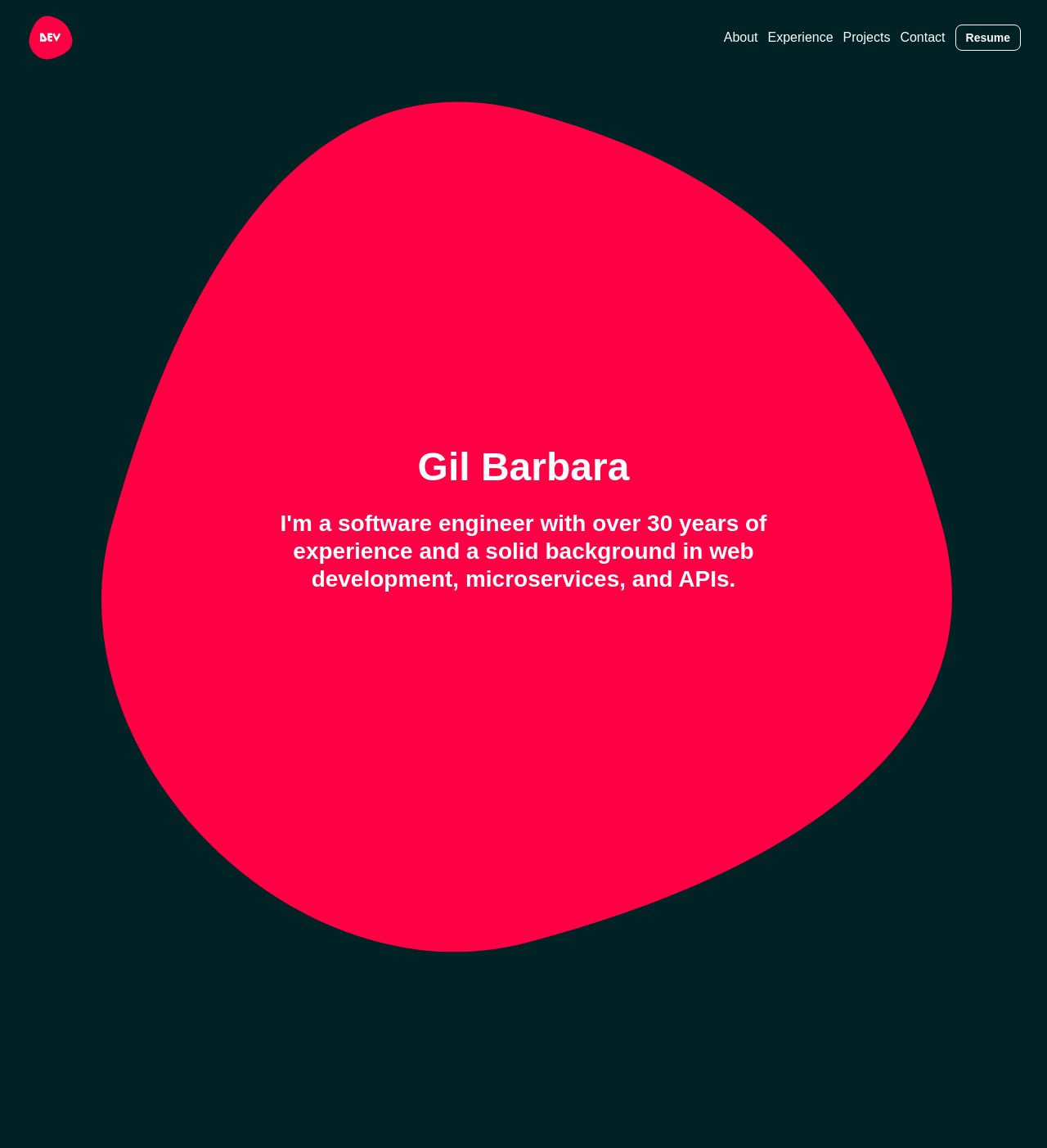Provide the bounding box coordinates for the UI element that is described by this text: "aria-label="View the Hero"". The coordinates should be in the form of four float numbers between 0 and 1: [left, top, right, bottom].

[0.025, 0.011, 0.072, 0.054]